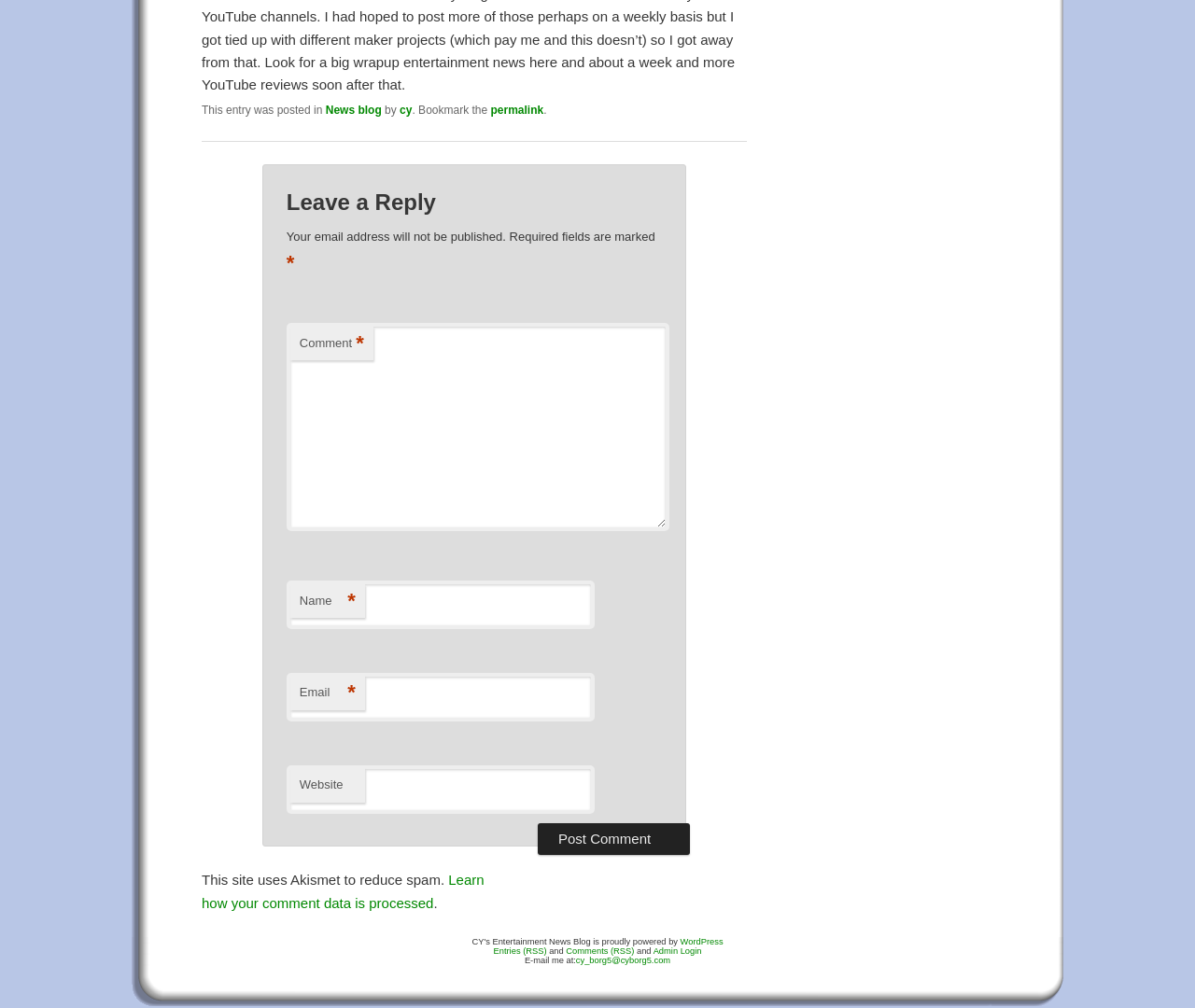Find and indicate the bounding box coordinates of the region you should select to follow the given instruction: "Visit the WordPress site".

[0.569, 0.93, 0.605, 0.939]